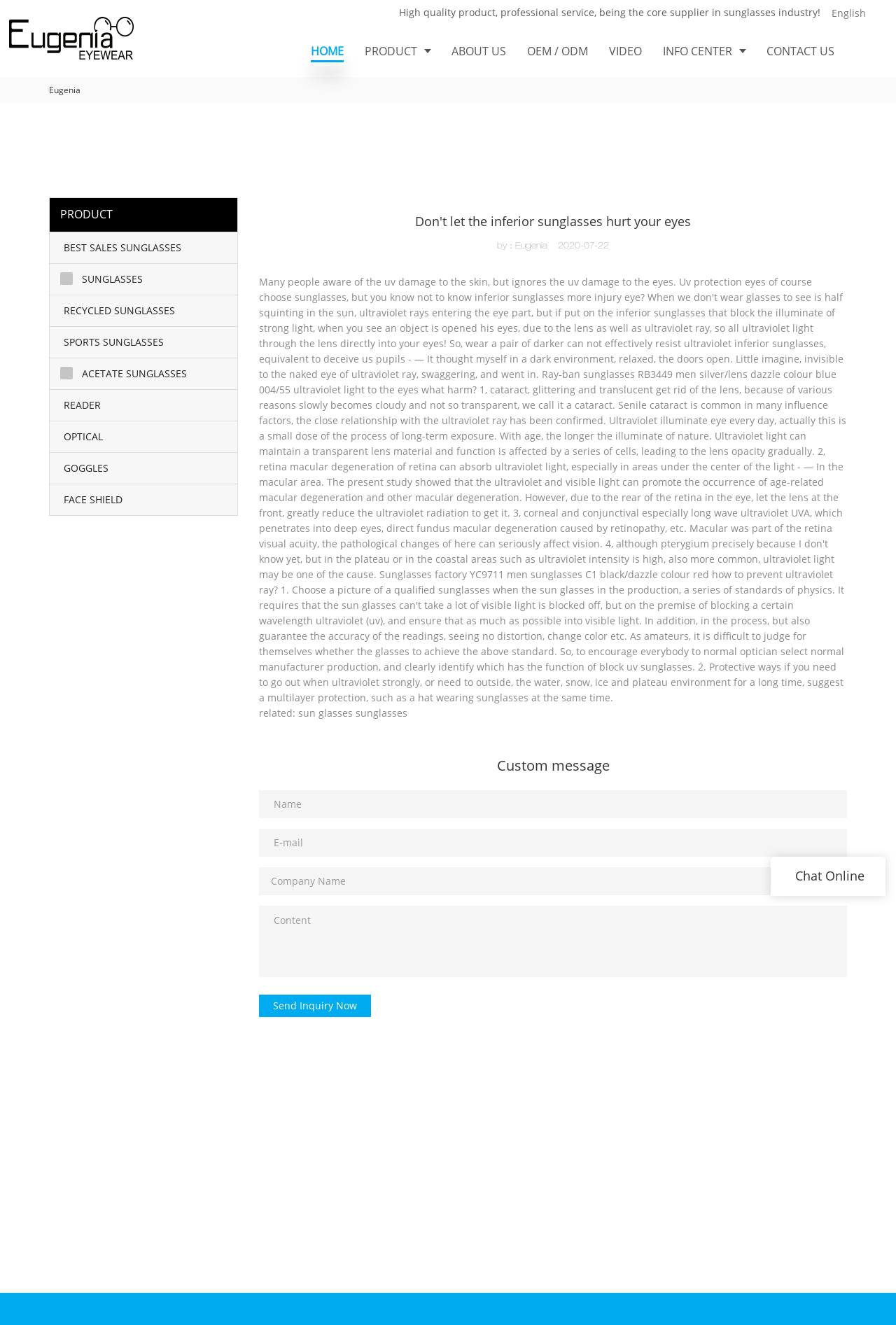Offer a meticulous description of the webpage's structure and content.

This webpage appears to be a sunglasses e-commerce website. At the top, there is a loading indicator and a brief introduction to the company, emphasizing high-quality products and professional service. To the right of the introduction, there is a language selection option, currently set to English.

Below the introduction, there is a logo and a navigation menu with links to various sections of the website, including Home, Product, About Us, OEM/ODM, Video, Info Center, and Contact Us.

On the left side of the page, there is a product category menu with links to different types of sunglasses, such as Best Sales Sunglasses, Recycled Sunglasses, Sports Sunglasses, and more. Each category has an emphasis icon next to it.

In the main content area, there is a heading that matches the meta description, "Don't let the inferior sunglasses hurt your eyes." Below the heading, there is an author credit, "by: Eugenia," and a publication date, "2020-07-22." There is also a related keywords section, mentioning "sun glasses sunglasses."

Further down, there is a custom message and a contact form with fields for name, email, company name, and content. The form has a "Send Inquiry Now" button. To the right of the form, there is a "Chat Online" button.

At the bottom right corner of the page, there is an image and a link to the company's website, Eugenia-eugeniaeyewear.com.